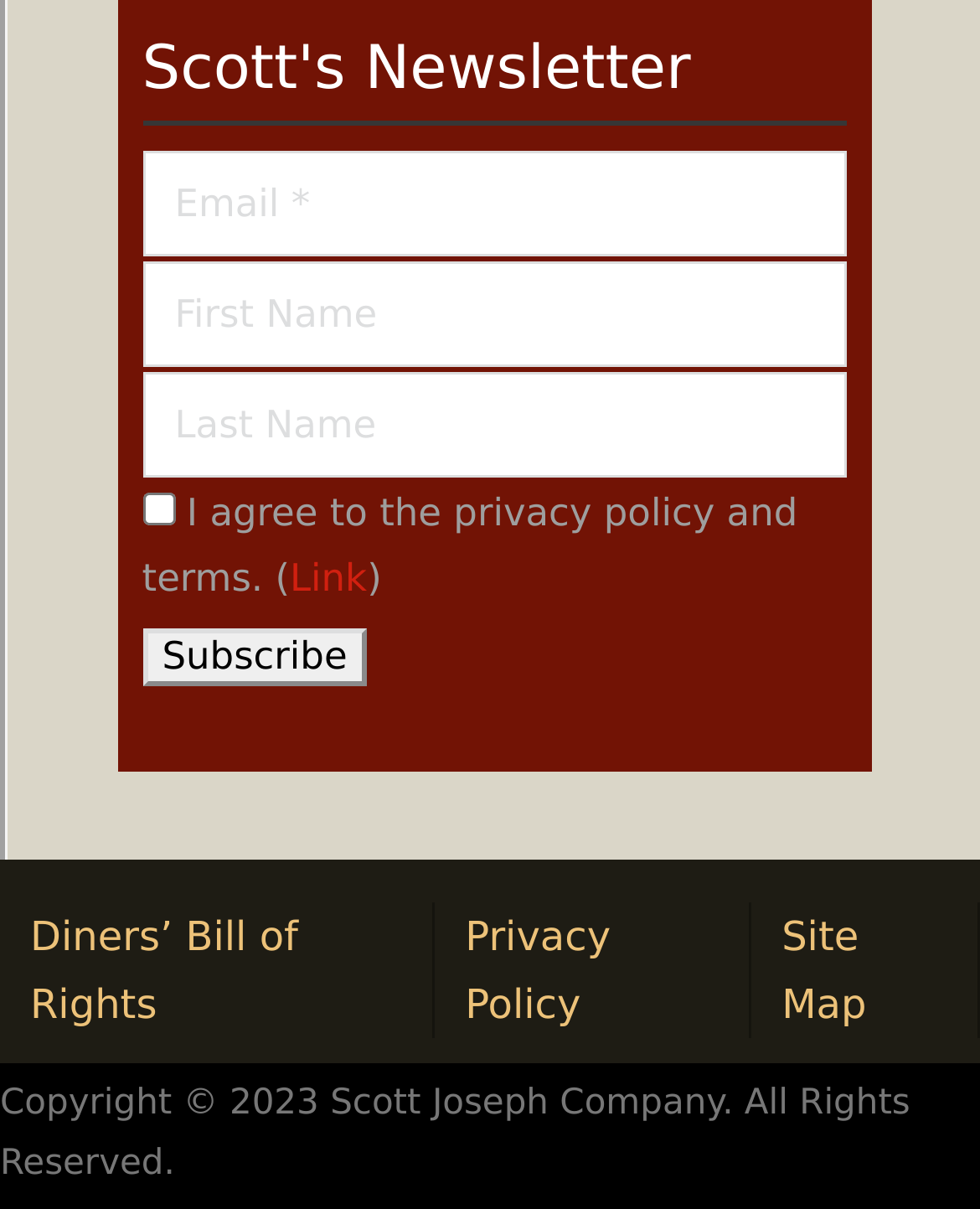Find the bounding box of the web element that fits this description: "Privacy Policy".

[0.444, 0.746, 0.767, 0.859]